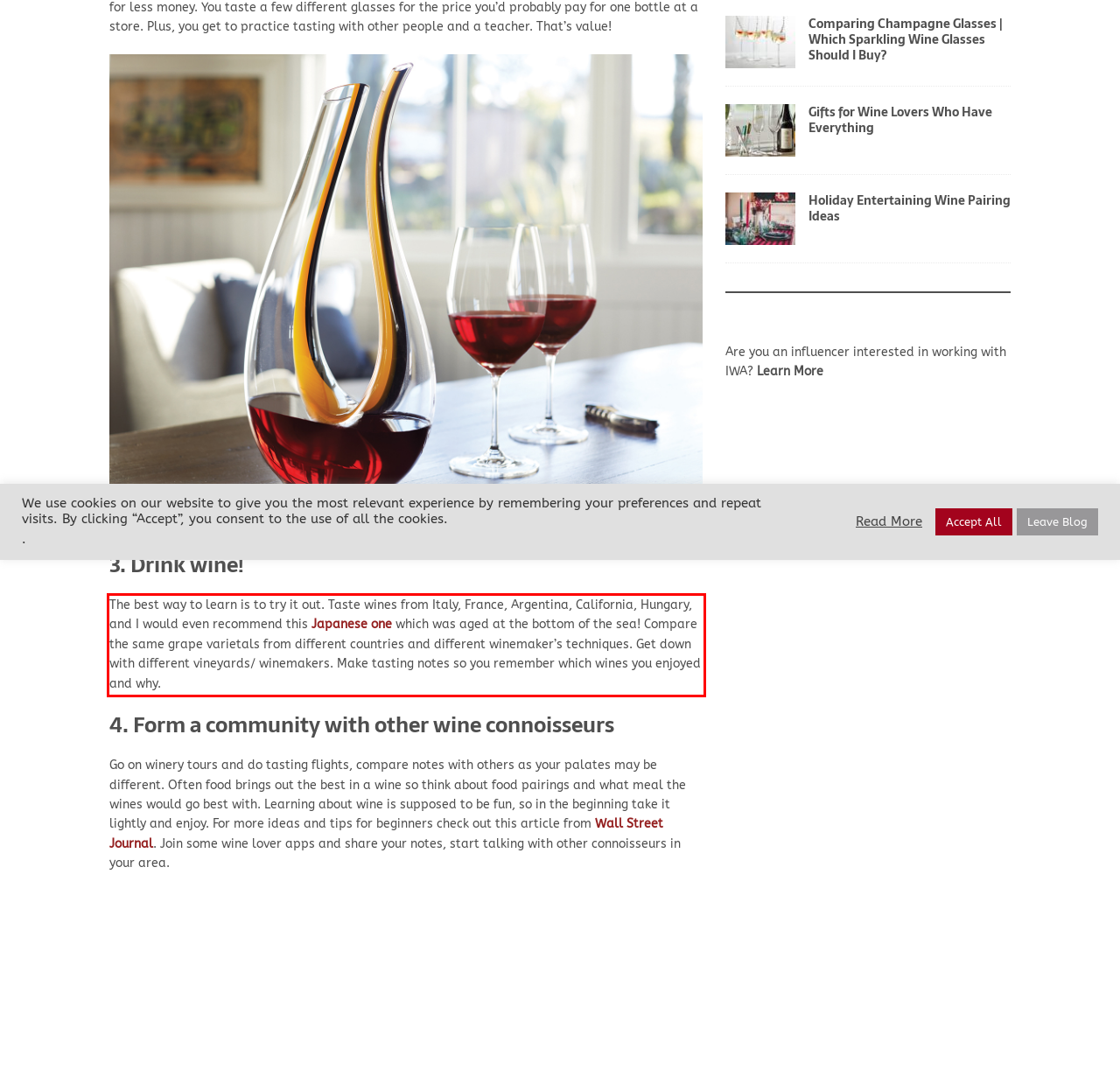You are given a screenshot with a red rectangle. Identify and extract the text within this red bounding box using OCR.

The best way to learn is to try it out. Taste wines from Italy, France, Argentina, California, Hungary, and I would even recommend this Japanese one which was aged at the bottom of the sea! Compare the same grape varietals from different countries and different winemaker’s techniques. Get down with different vineyards/ winemakers. Make tasting notes so you remember which wines you enjoyed and why.